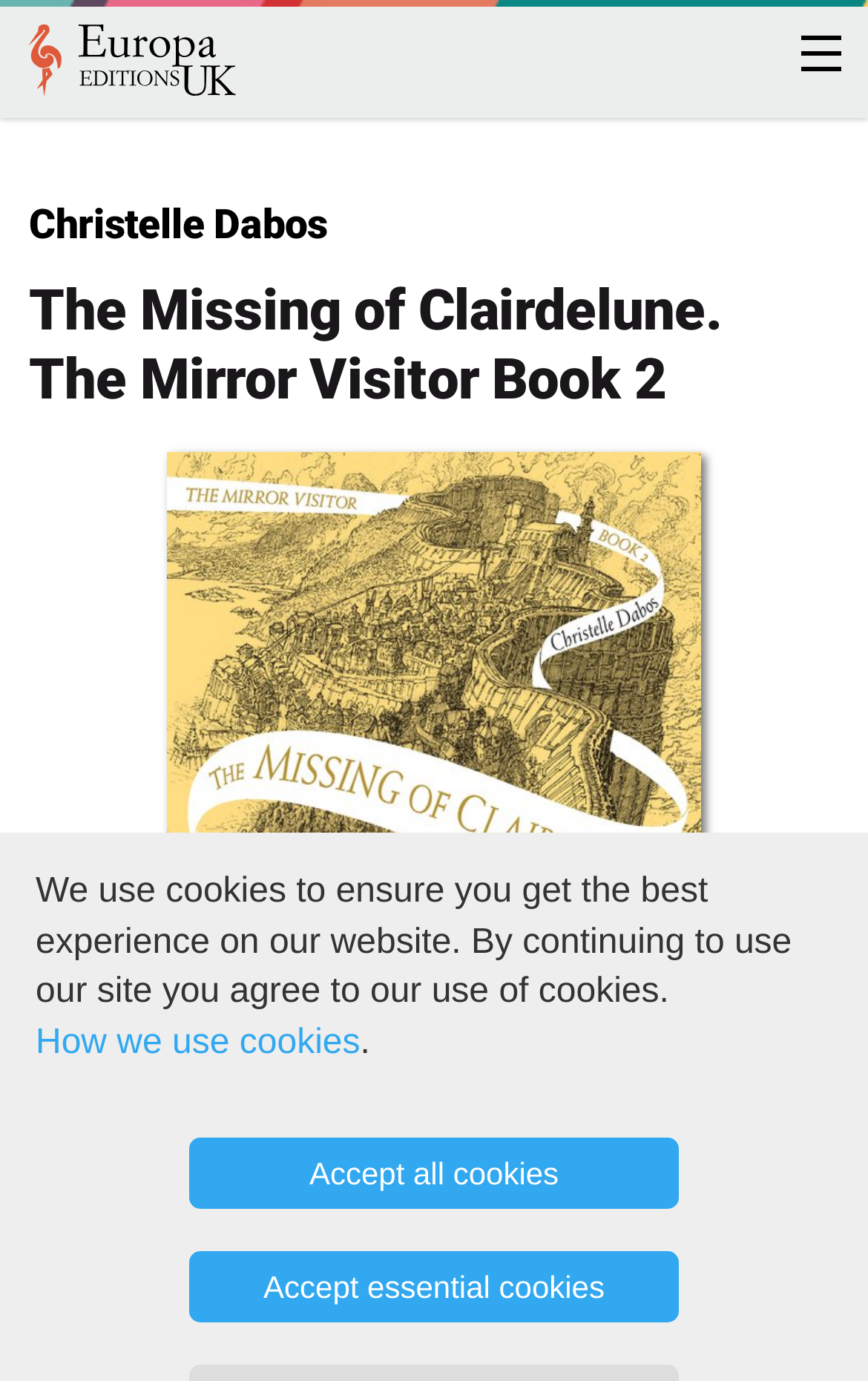Locate the bounding box coordinates of the element that needs to be clicked to carry out the instruction: "Search for a book". The coordinates should be given as four float numbers ranging from 0 to 1, i.e., [left, top, right, bottom].

[0.0, 0.089, 0.8, 0.154]